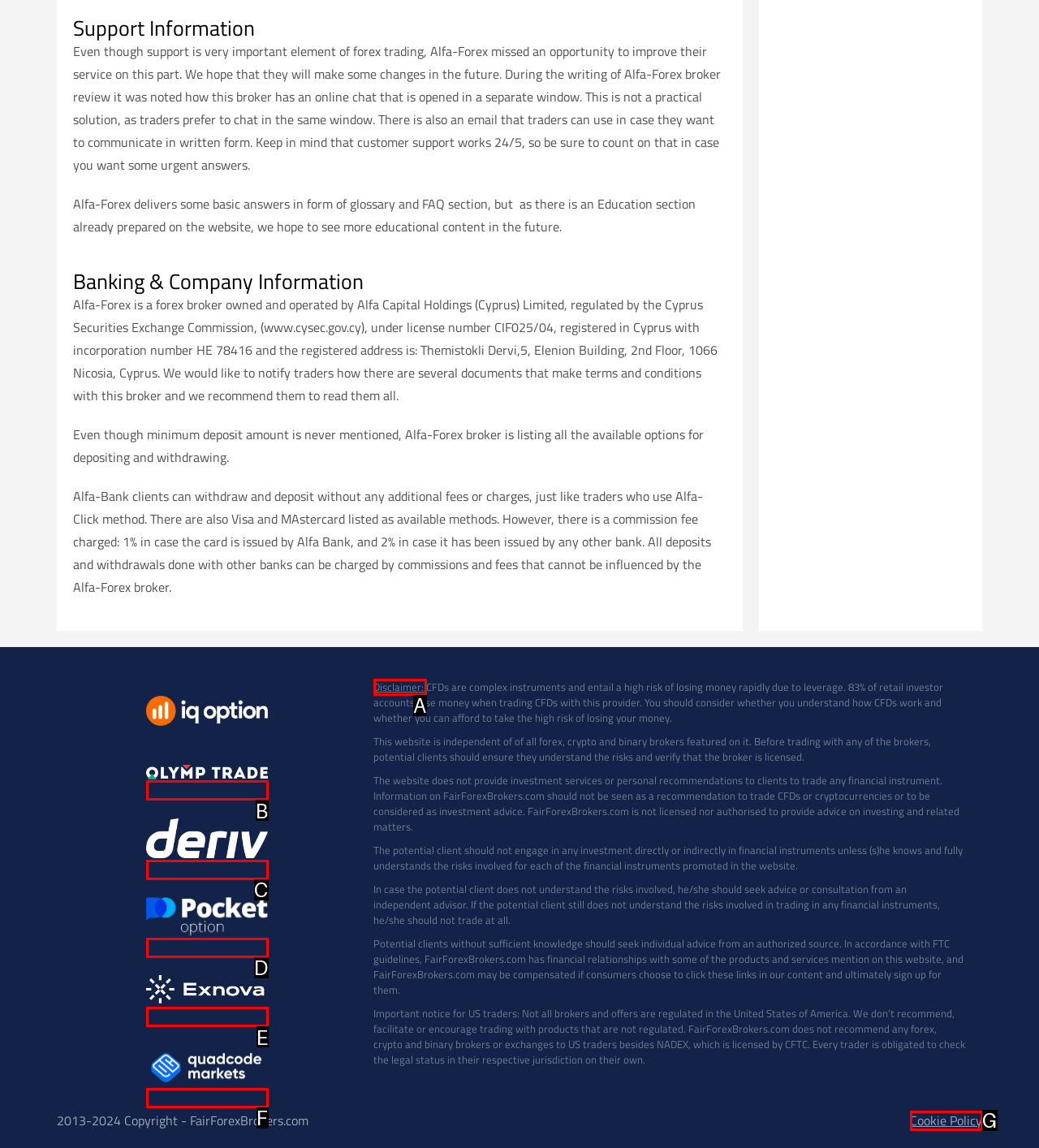Given the description: alt="Quad Code markets review", choose the HTML element that matches it. Indicate your answer with the letter of the option.

F